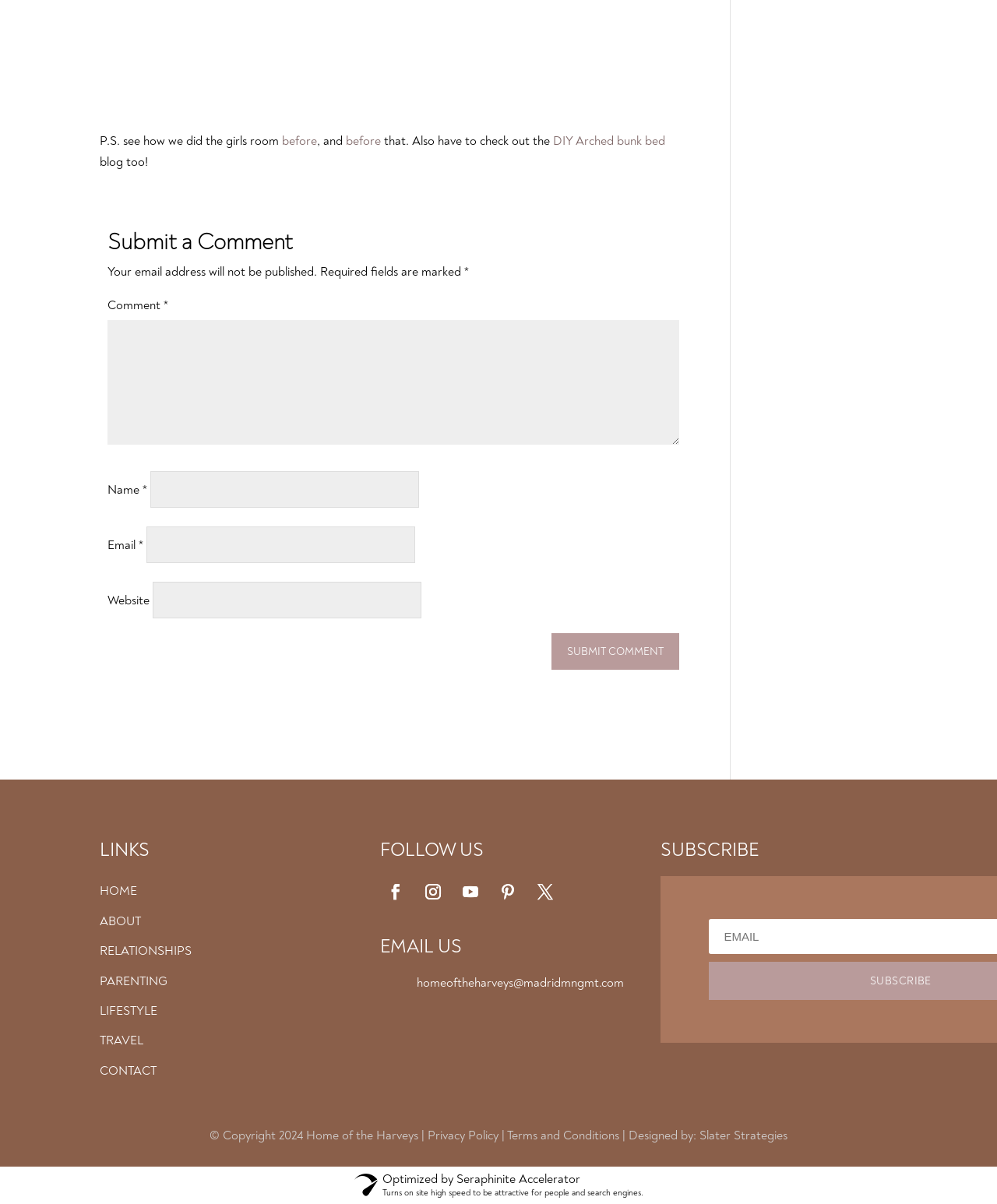Please reply to the following question using a single word or phrase: 
What is the copyright year of the website?

2024